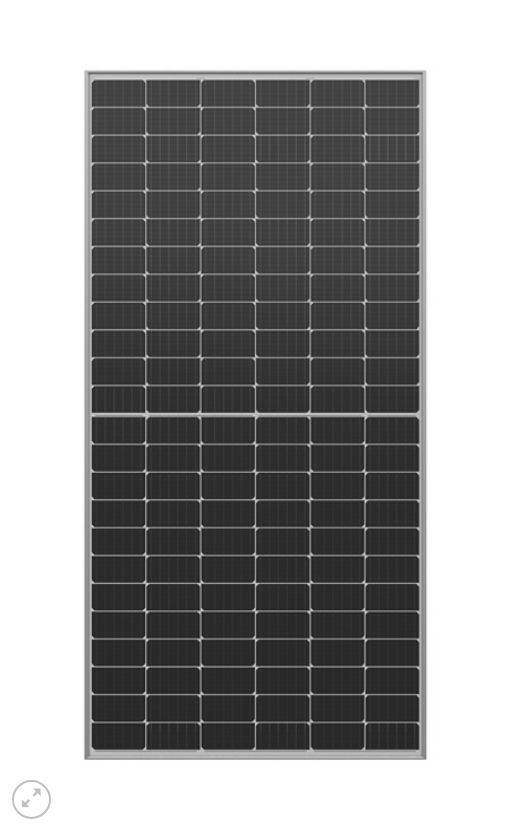Using the information in the image, could you please answer the following question in detail:
What type of cells are used in the solar panel?

The type of cells used in the solar panel can be identified by reading the caption, which mentions that the panel consists of high-quality monocrystalline cells arranged in a grid pattern.